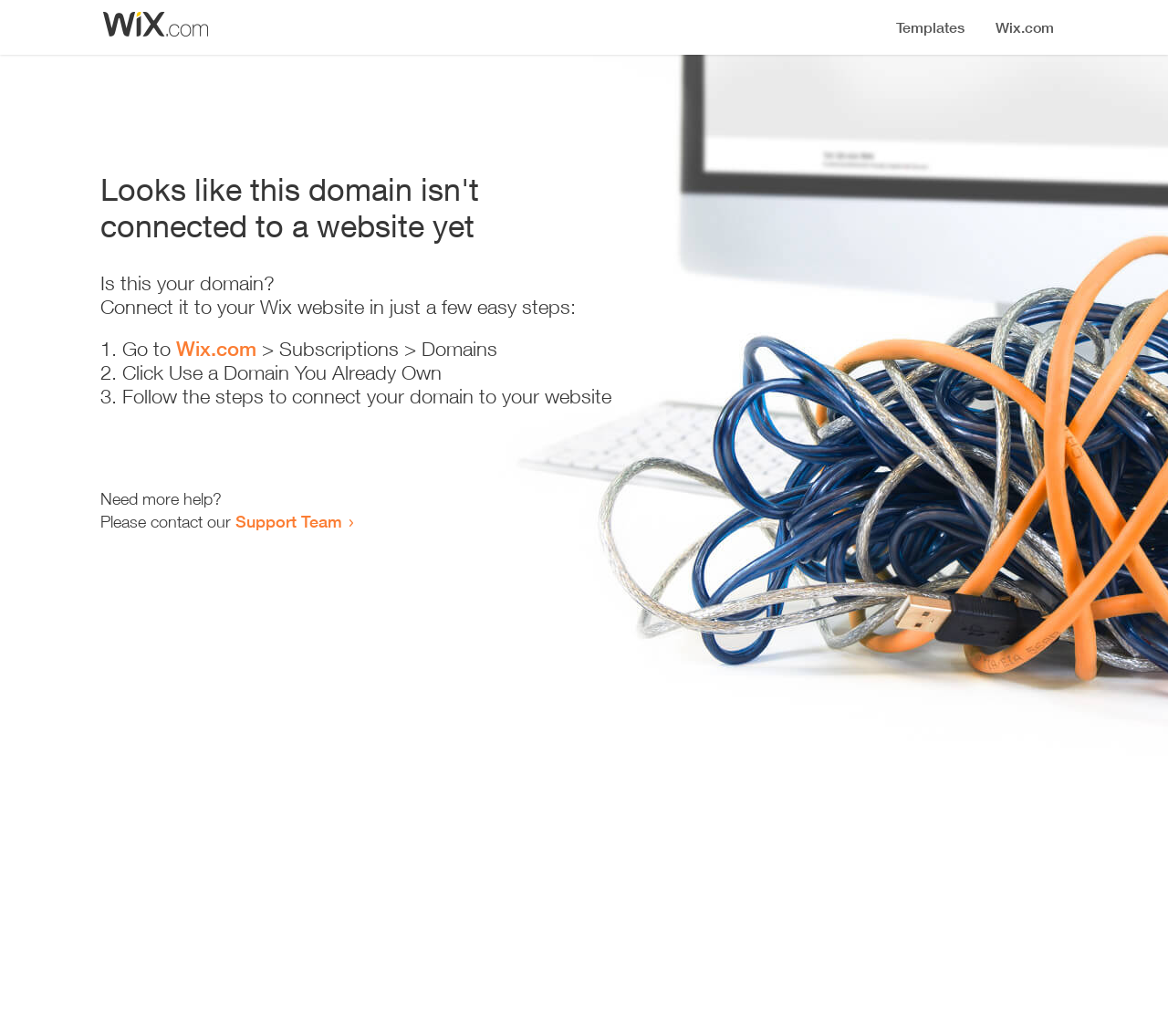Using the description: "Wix.com", determine the UI element's bounding box coordinates. Ensure the coordinates are in the format of four float numbers between 0 and 1, i.e., [left, top, right, bottom].

[0.151, 0.325, 0.22, 0.348]